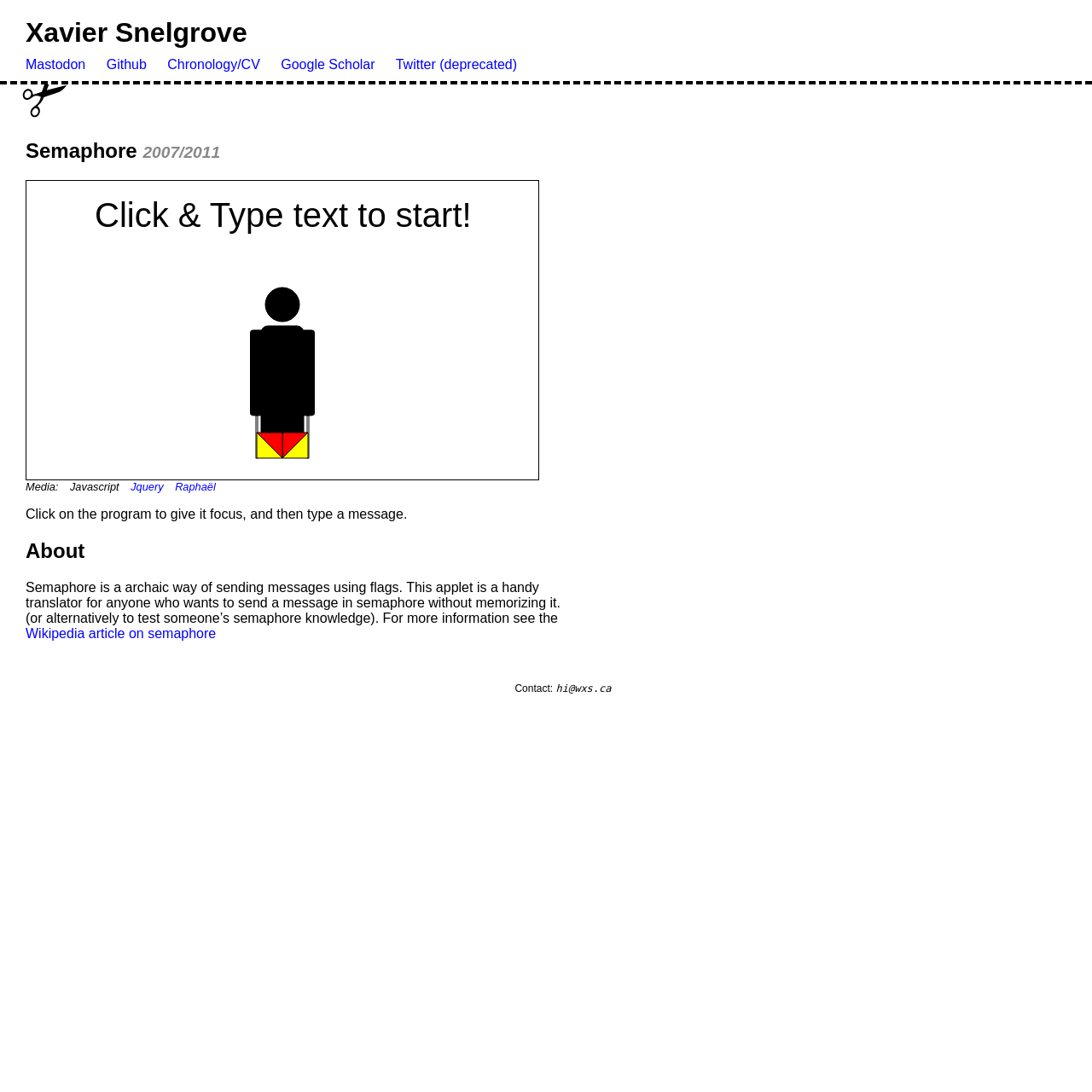Observe the image and answer the following question in detail: What programming languages are mentioned on this webpage?

The webpage has static text elements mentioning 'Javascript' and 'Jquery' which are programming languages, and also mentions 'Raphaël' which is a JavaScript library.